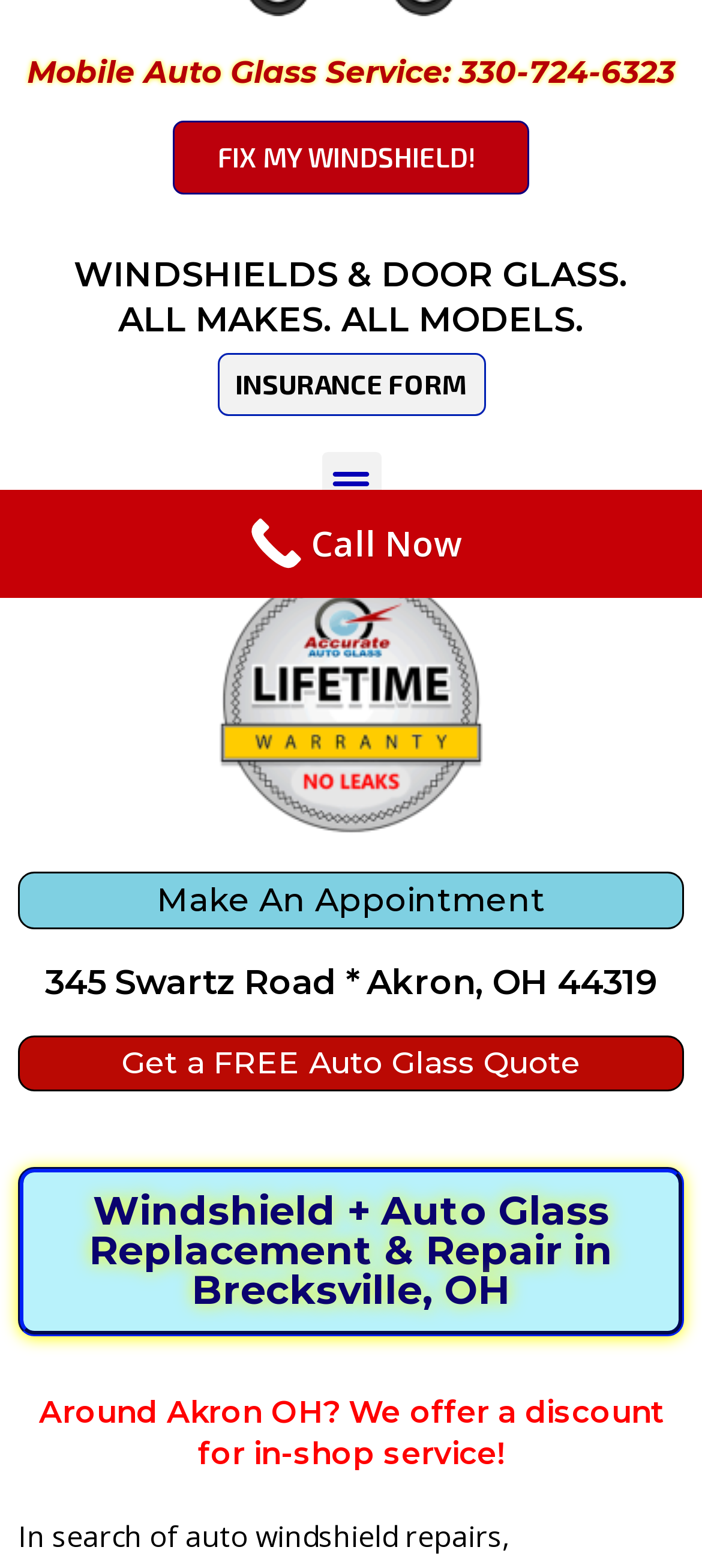Please provide the bounding box coordinate of the region that matches the element description: Insurance Form. Coordinates should be in the format (top-left x, top-left y, bottom-right x, bottom-right y) and all values should be between 0 and 1.

[0.309, 0.226, 0.691, 0.266]